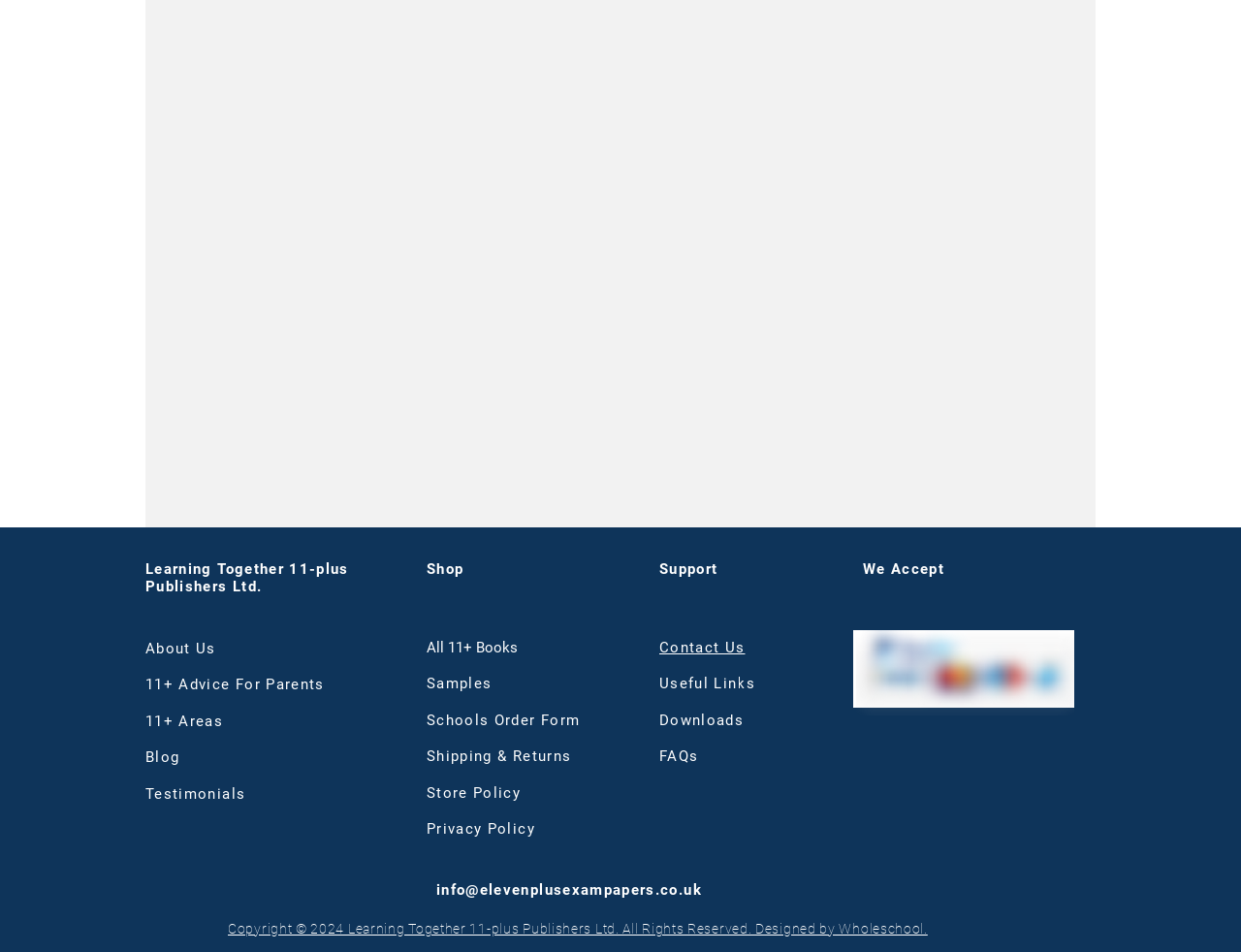Utilize the information from the image to answer the question in detail:
What is the purpose of the 'Shop' link?

The 'Shop' link is located in the top section of the webpage, and based on its position and the other links nearby, it is likely that it leads to a page where users can purchase 11+ books and other related materials.